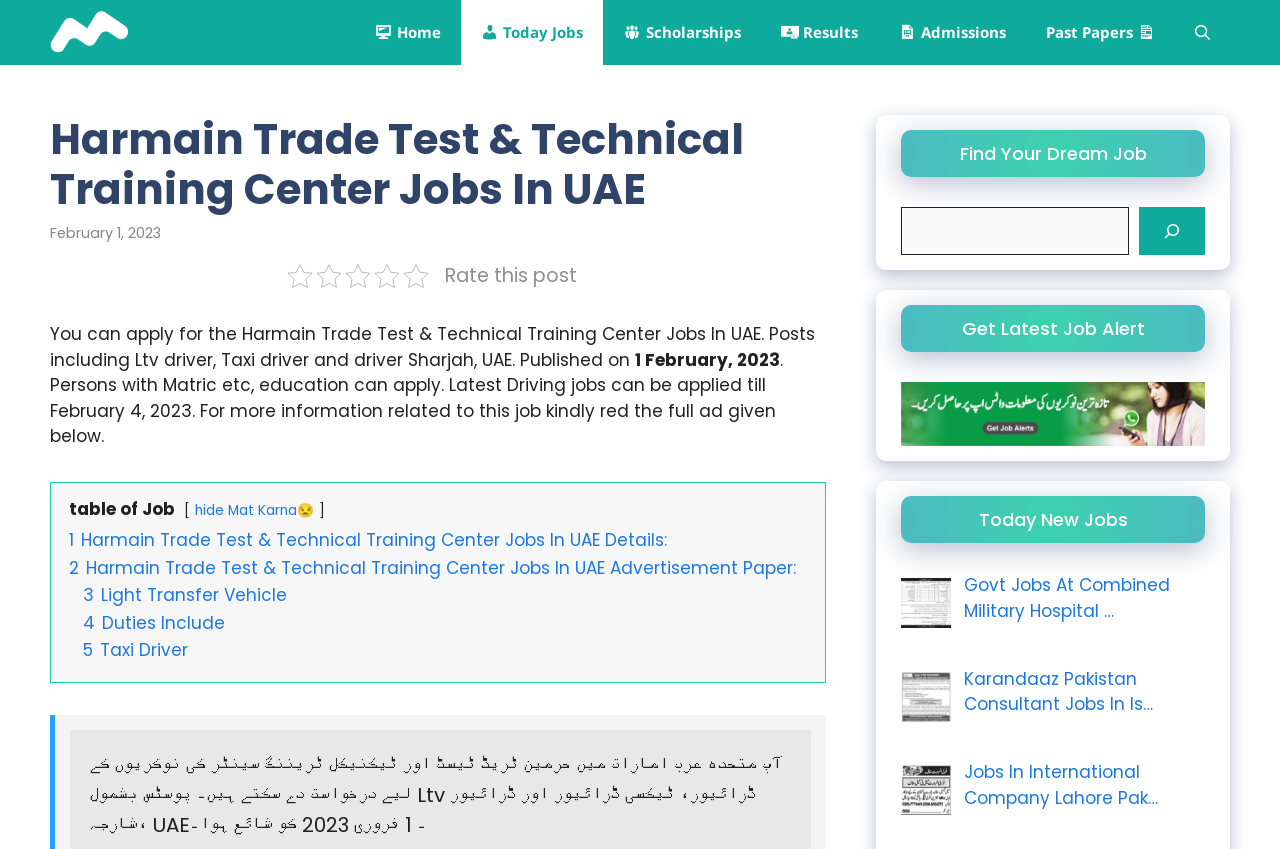Answer the question with a brief word or phrase:
What type of content is available on this webpage?

Job listings